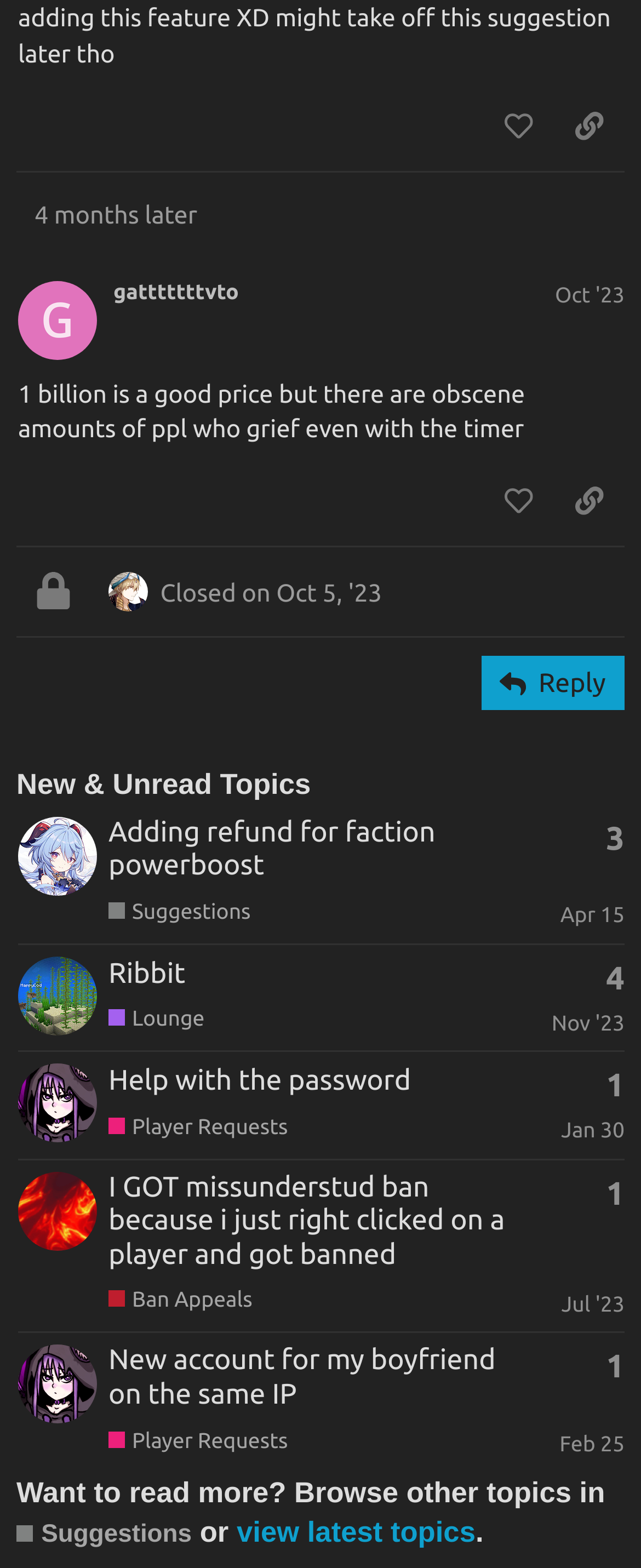Identify the bounding box coordinates of the region I need to click to complete this instruction: "View the topic 'Adding refund for faction powerboost'".

[0.169, 0.521, 0.679, 0.562]